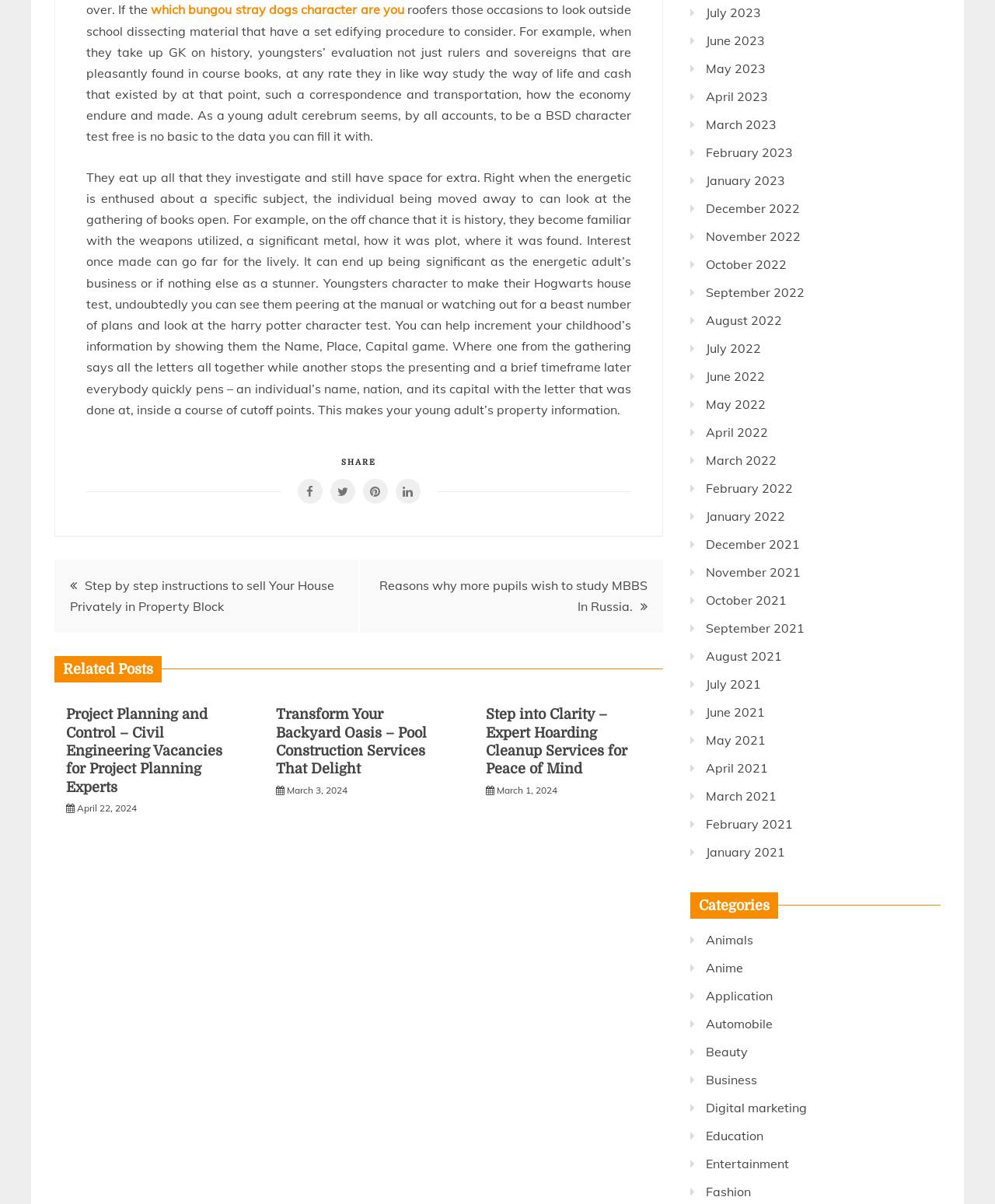What is the date of the last post?
Provide a one-word or short-phrase answer based on the image.

April 22, 2024